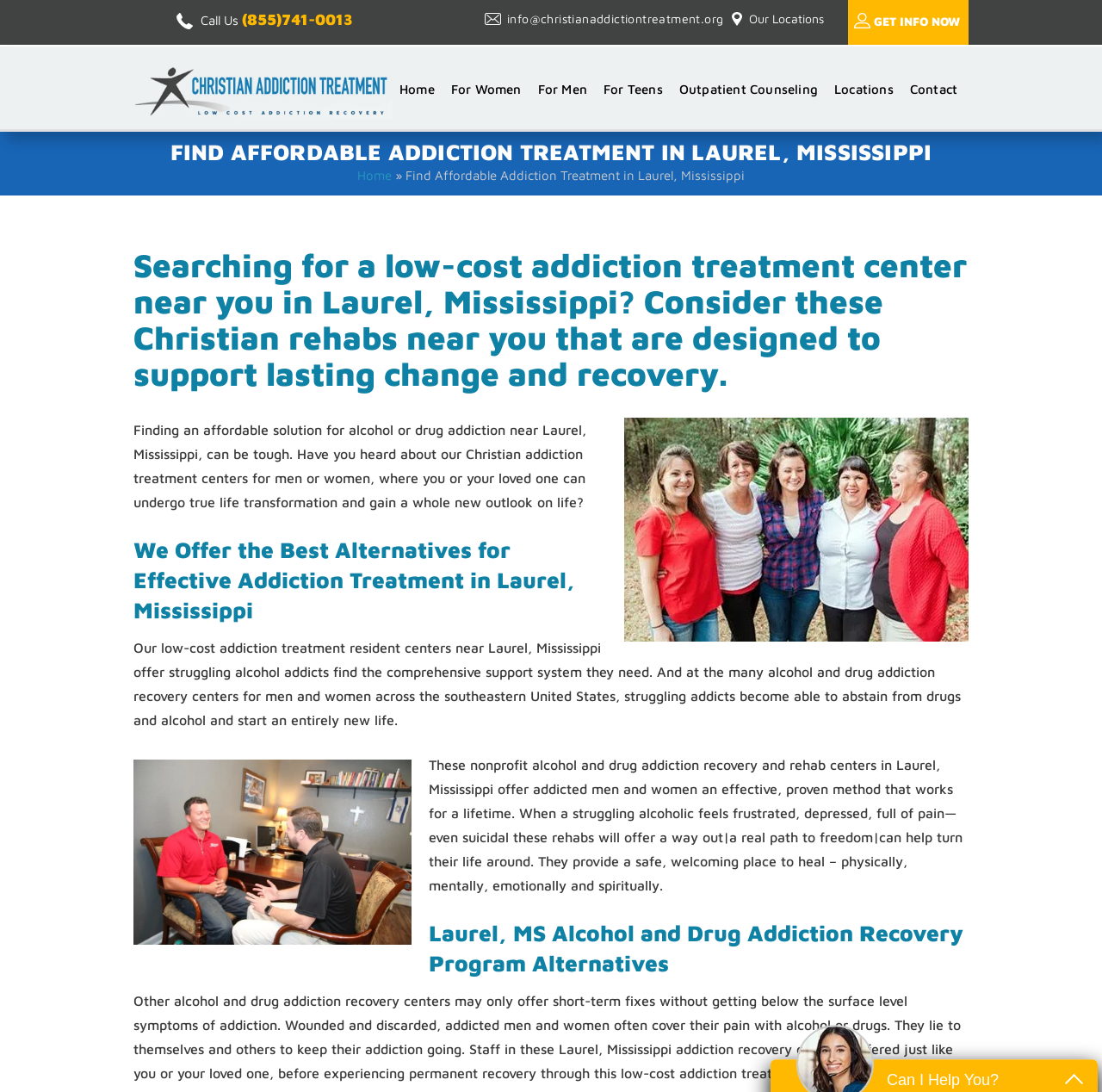Please identify the bounding box coordinates of the clickable element to fulfill the following instruction: "Click on Facebook link". The coordinates should be four float numbers between 0 and 1, i.e., [left, top, right, bottom].

None